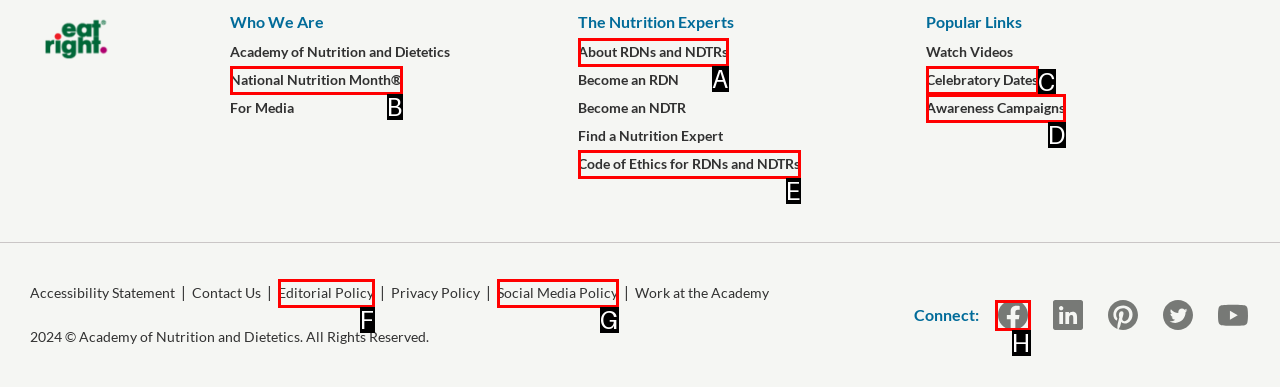Based on the given description: Meet Ari Parker, identify the correct option and provide the corresponding letter from the given choices directly.

None